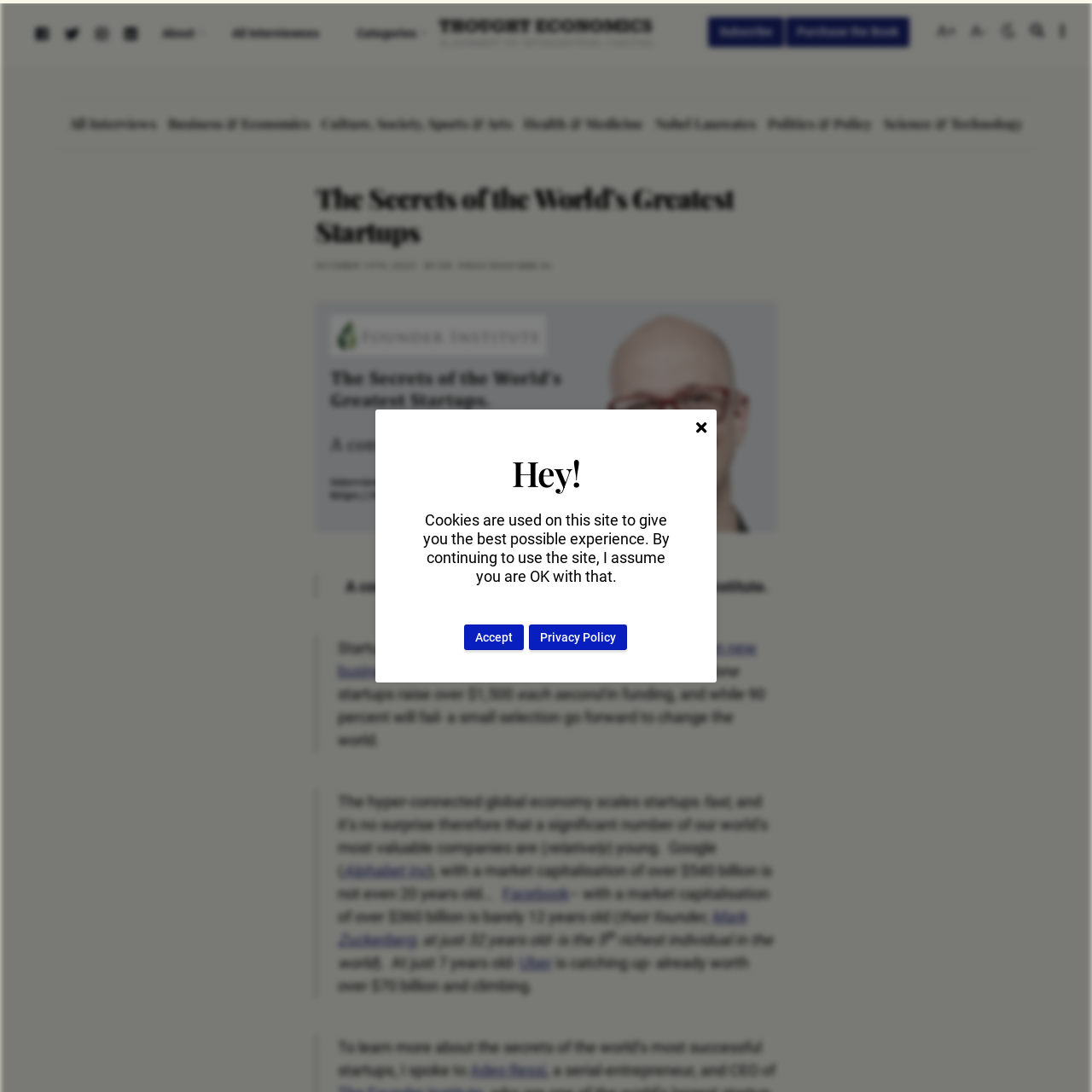Locate the bounding box coordinates of the clickable part needed for the task: "Search for something".

[0.944, 0.02, 0.956, 0.038]